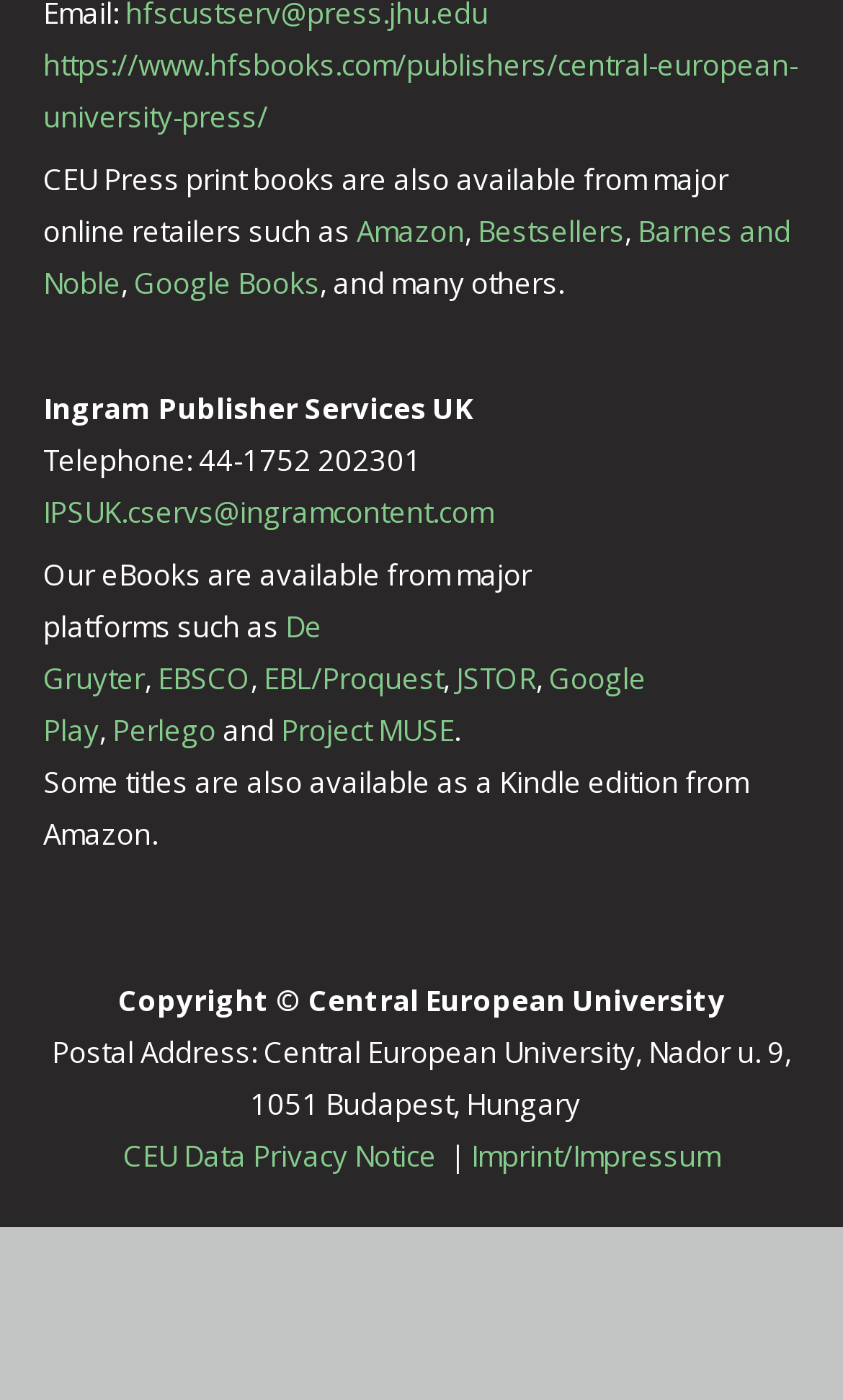What is the postal address of Central European University?
Refer to the image and give a detailed answer to the query.

The webpage provides the postal address of Central European University, which is Nador u. 9, 1051 Budapest, Hungary.